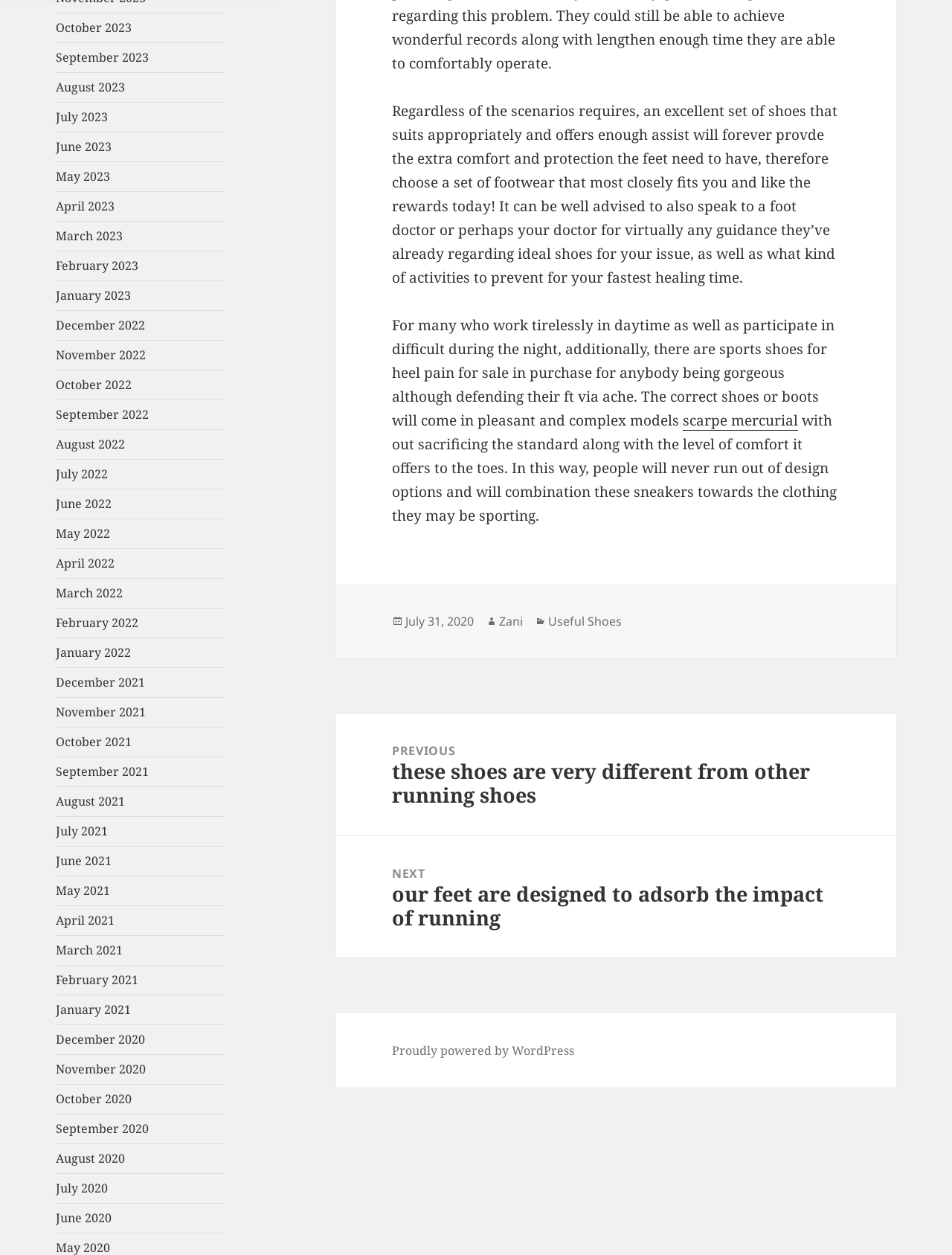Please identify the bounding box coordinates for the region that you need to click to follow this instruction: "Visit the previous post".

[0.353, 0.569, 0.941, 0.666]